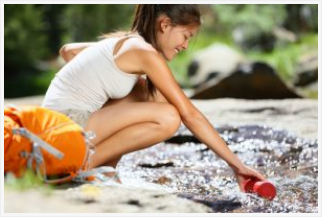Give an in-depth description of what is happening in the image.

In this vibrant outdoor scene, a young woman crouches by a shimmering stream, enjoying a moment of hydration while engaged in a wilderness adventure. She wears a simple white tank top and shorts, embodying a carefree spirit as she reaches into the water to fill a bright red bottle. Beside her, an orange backpack adds a pop of color against the natural backdrop of rocky terrain and lush greenery. The sunlight filtering through the trees highlights the sparkling water, creating a serene ambiance perfect for outdoor activities like hiking or camping. This image beautifully captures the essence of nature and the importance of staying hydrated while exploring the great outdoors.